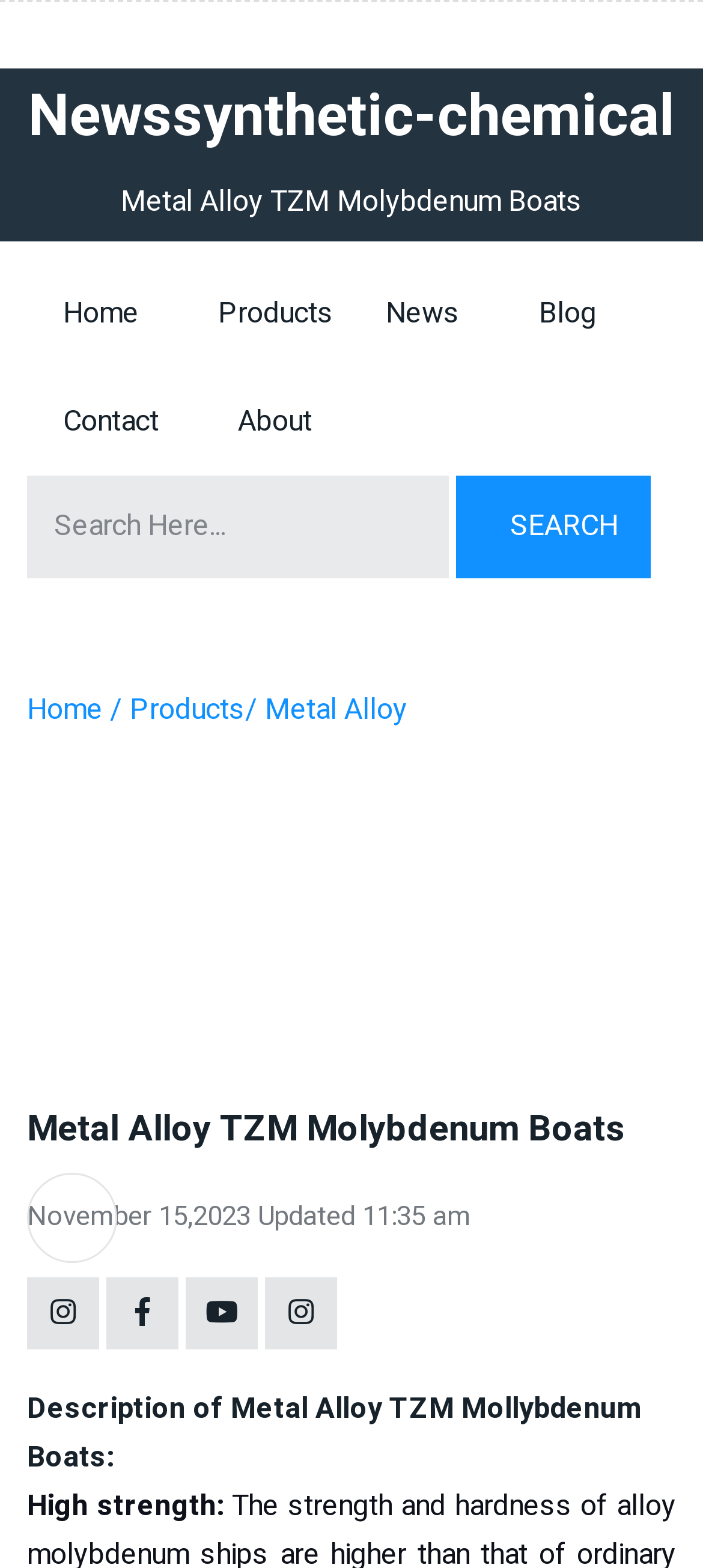Identify the first-level heading on the webpage and generate its text content.

Metal Alloy TZM Molybdenum Boats